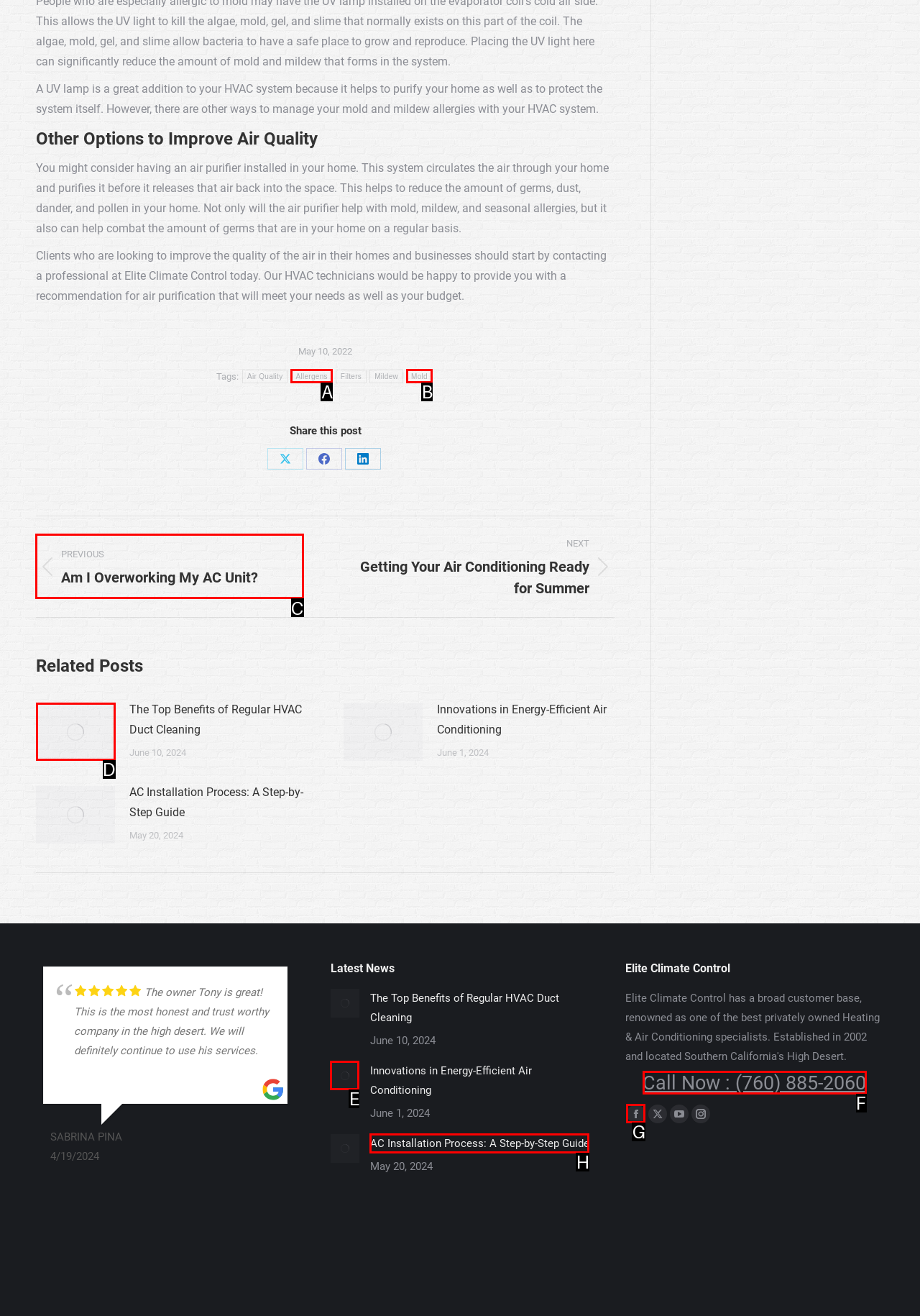Specify which HTML element I should click to complete this instruction: View 'Previous post: Am I Overworking My AC Unit?' Answer with the letter of the relevant option.

C